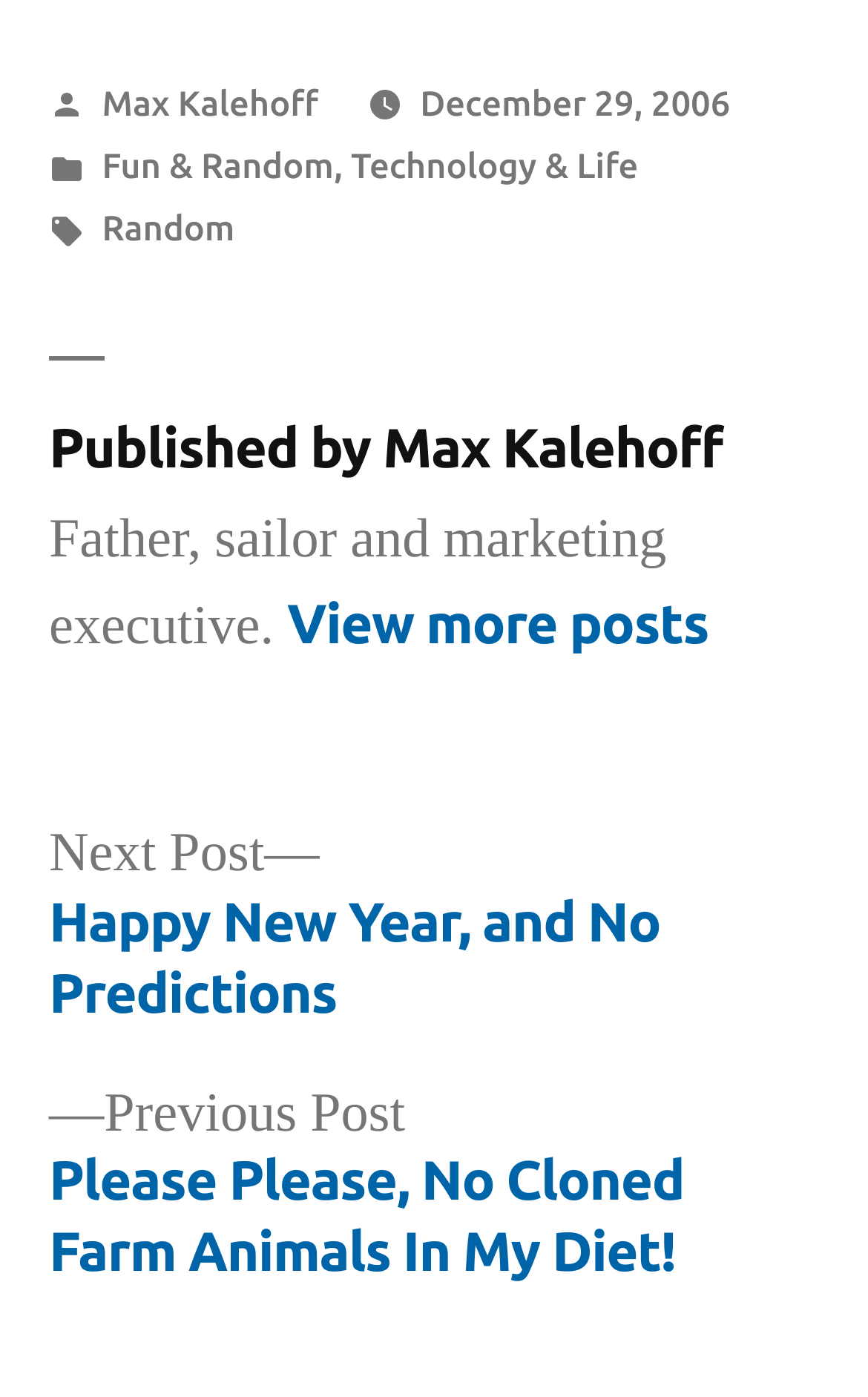Please identify the coordinates of the bounding box for the clickable region that will accomplish this instruction: "View posts by Max Kalehoff".

[0.117, 0.058, 0.367, 0.087]